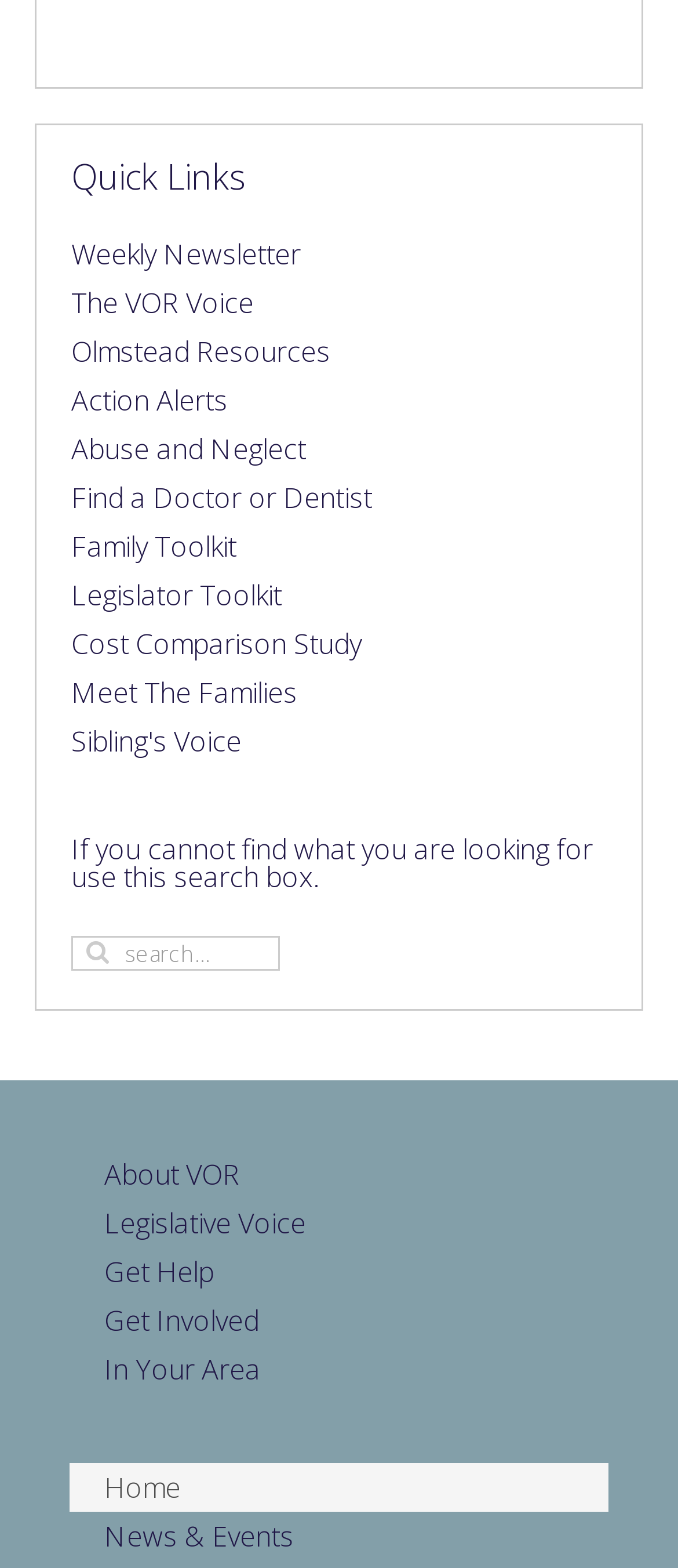Determine the bounding box for the UI element as described: "Home". The coordinates should be represented as four float numbers between 0 and 1, formatted as [left, top, right, bottom].

[0.103, 0.934, 0.897, 0.965]